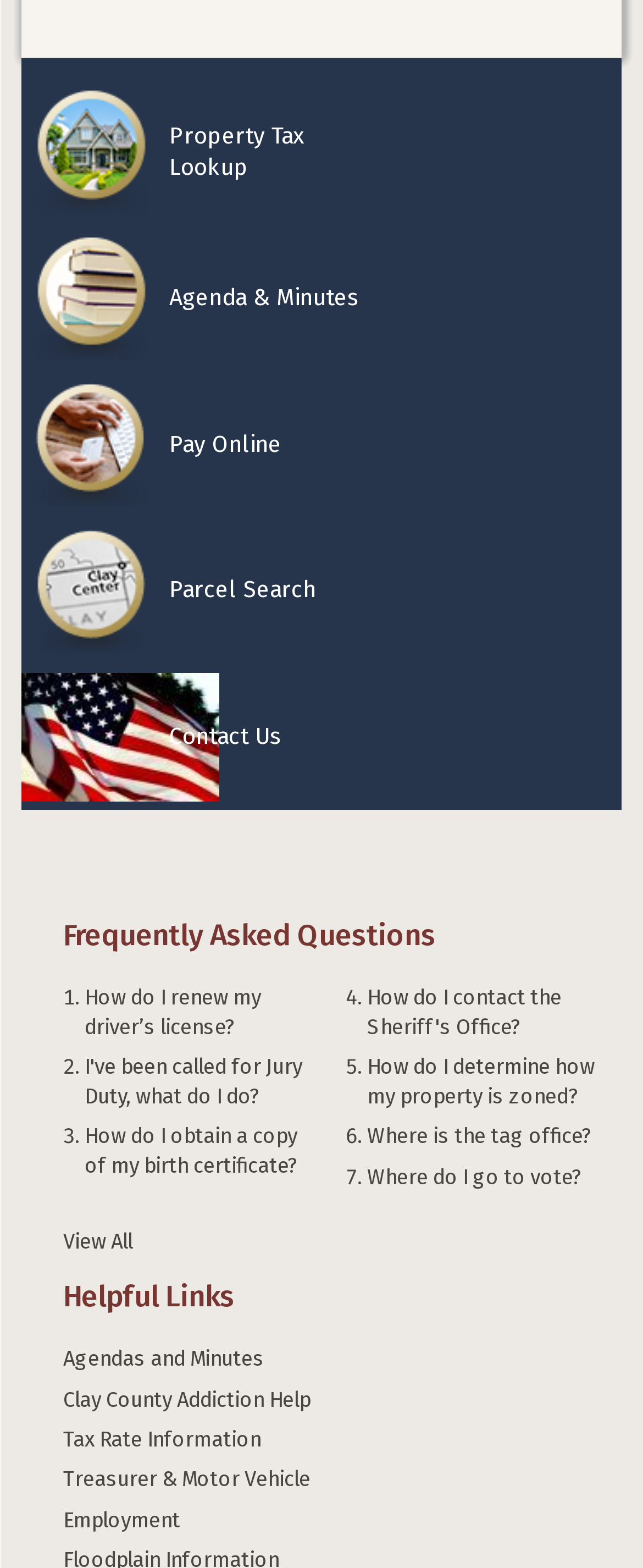How many links are there in the Frequently Asked Questions section?
Could you answer the question in a detailed manner, providing as much information as possible?

I counted the number of links in the Frequently Asked Questions section, which starts with 'How do I renew my driver’s license?' and ends with 'Where do I go to vote?'. There are 7 links in total.